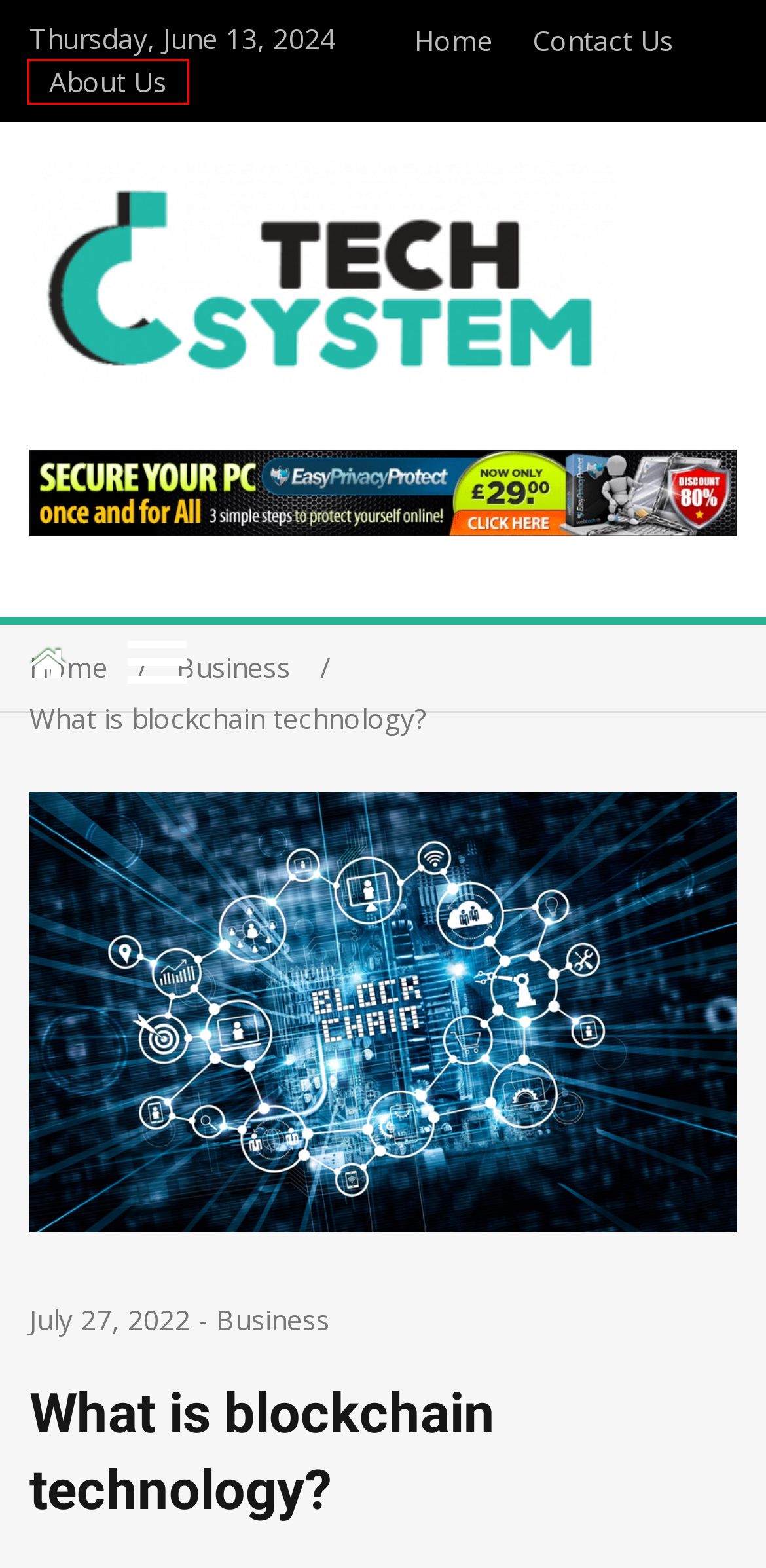Examine the screenshot of a webpage with a red bounding box around a UI element. Your task is to identify the webpage description that best corresponds to the new webpage after clicking the specified element. The given options are:
A. keyboard switches Singapore Archives - C Tech System
B. May 2021 - C Tech System
C. July 2022 - C Tech System
D. Industry Archives - C Tech System
E. About Us - C Tech System
F. Business Archives - C Tech System
G. C Tech System | Technology Blog
H. parameter Archives - C Tech System

E